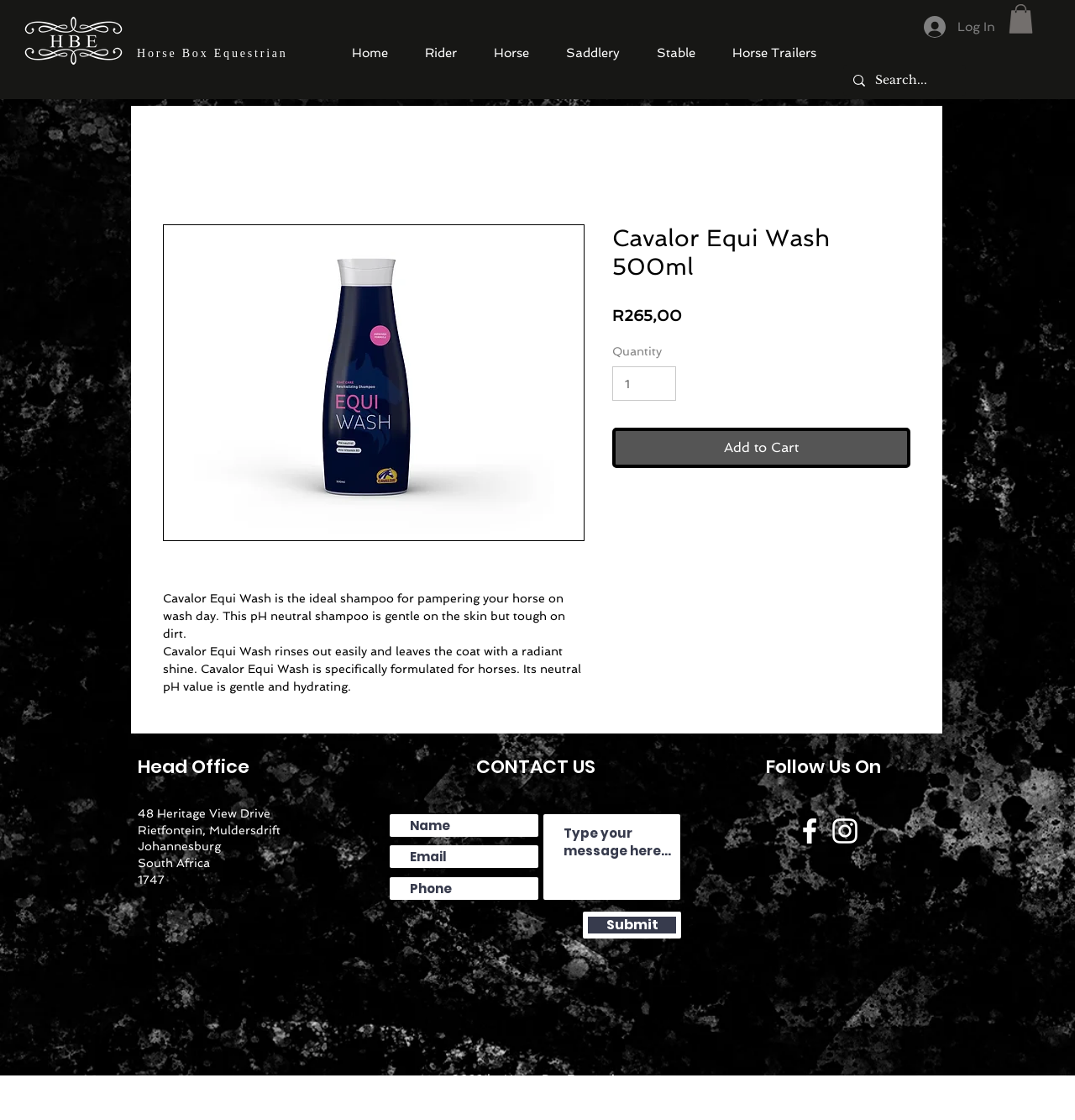Predict the bounding box coordinates of the area that should be clicked to accomplish the following instruction: "Follow us on Facebook". The bounding box coordinates should consist of four float numbers between 0 and 1, i.e., [left, top, right, bottom].

[0.738, 0.727, 0.769, 0.757]